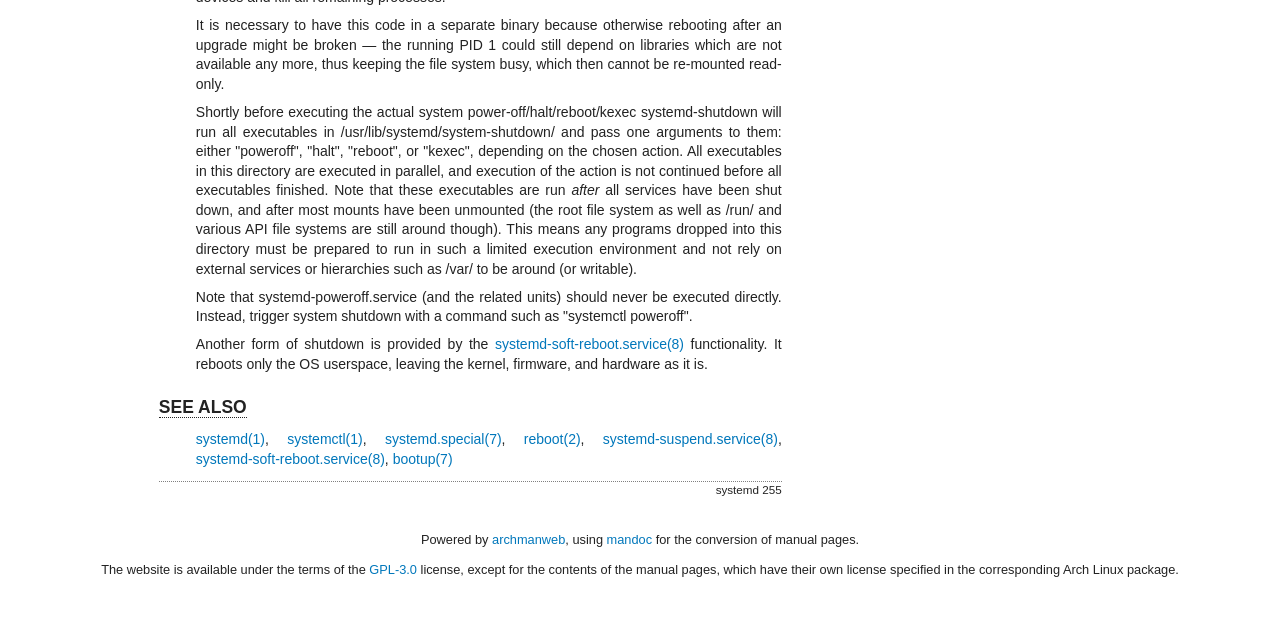Identify the coordinates of the bounding box for the element described below: "SEE ALSO". Return the coordinates as four float numbers between 0 and 1: [left, top, right, bottom].

[0.124, 0.621, 0.193, 0.654]